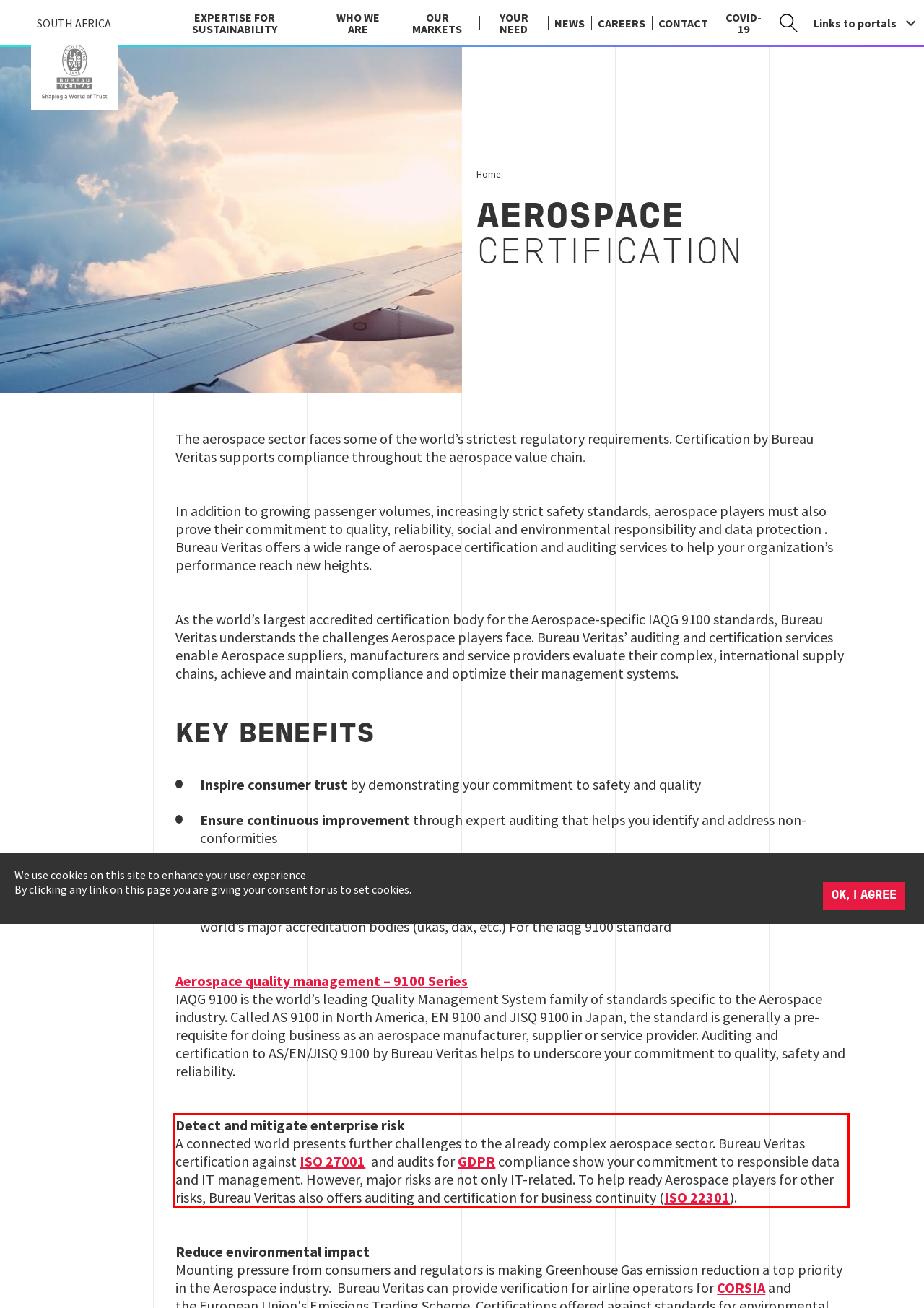Please perform OCR on the UI element surrounded by the red bounding box in the given webpage screenshot and extract its text content.

Detect and mitigate enterprise risk A connected world presents further challenges to the already complex aerospace sector. Bureau Veritas certification against ISO 27001 and audits for GDPR compliance show your commitment to responsible data and IT management. However, major risks are not only IT-related. To help ready Aerospace players for other risks, Bureau Veritas also offers auditing and certification for business continuity (ISO 22301).